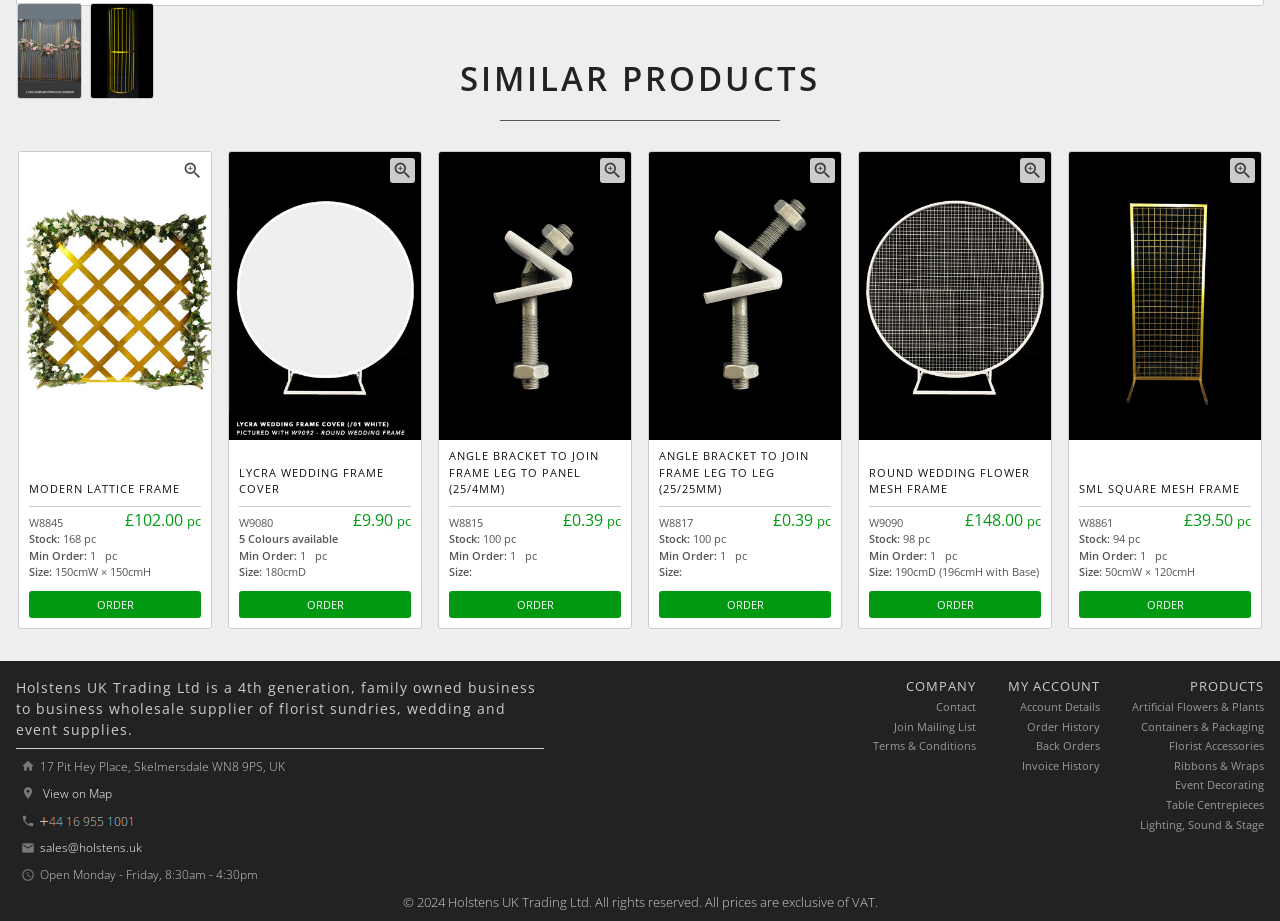Given the webpage screenshot and the description, determine the bounding box coordinates (top-left x, top-left y, bottom-right x, bottom-right y) that define the location of the UI element matching this description: Terms & Conditions

[0.682, 0.802, 0.762, 0.818]